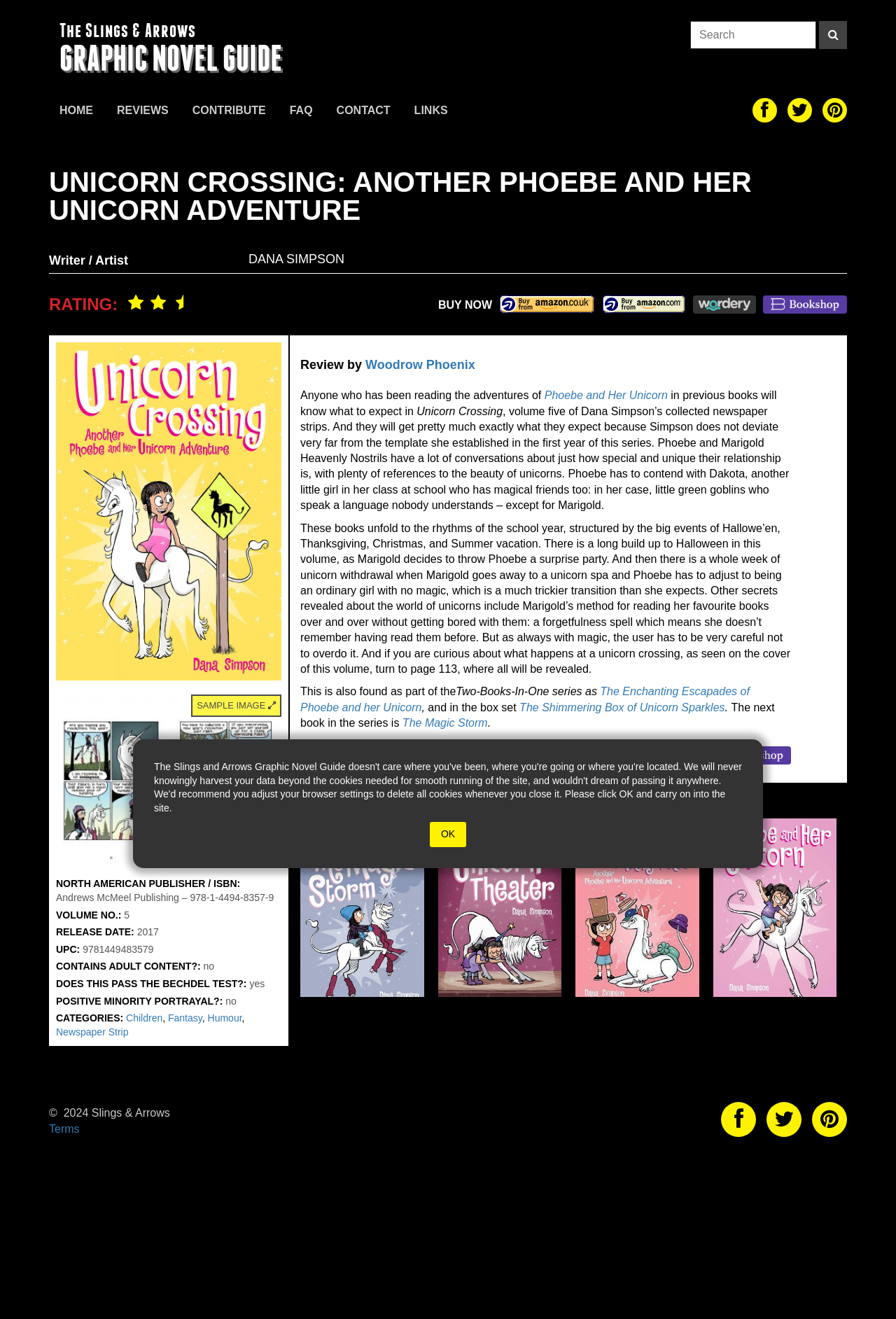Pinpoint the bounding box coordinates of the element to be clicked to execute the instruction: "Buy the book now".

[0.489, 0.226, 0.549, 0.236]